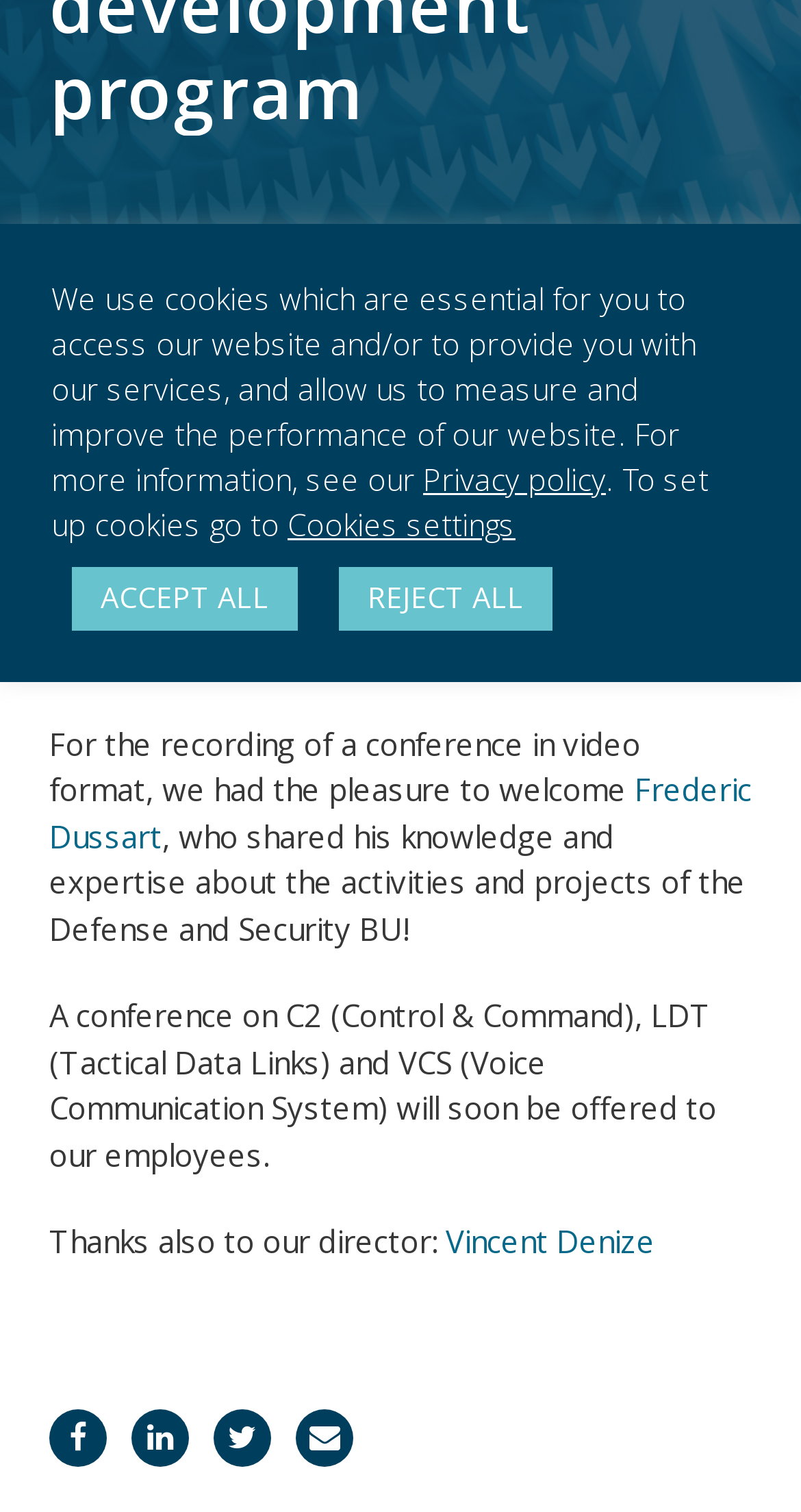Locate the UI element described by Vincent Denize and provide its bounding box coordinates. Use the format (top-left x, top-left y, bottom-right x, bottom-right y) with all values as floating point numbers between 0 and 1.

[0.556, 0.807, 0.818, 0.835]